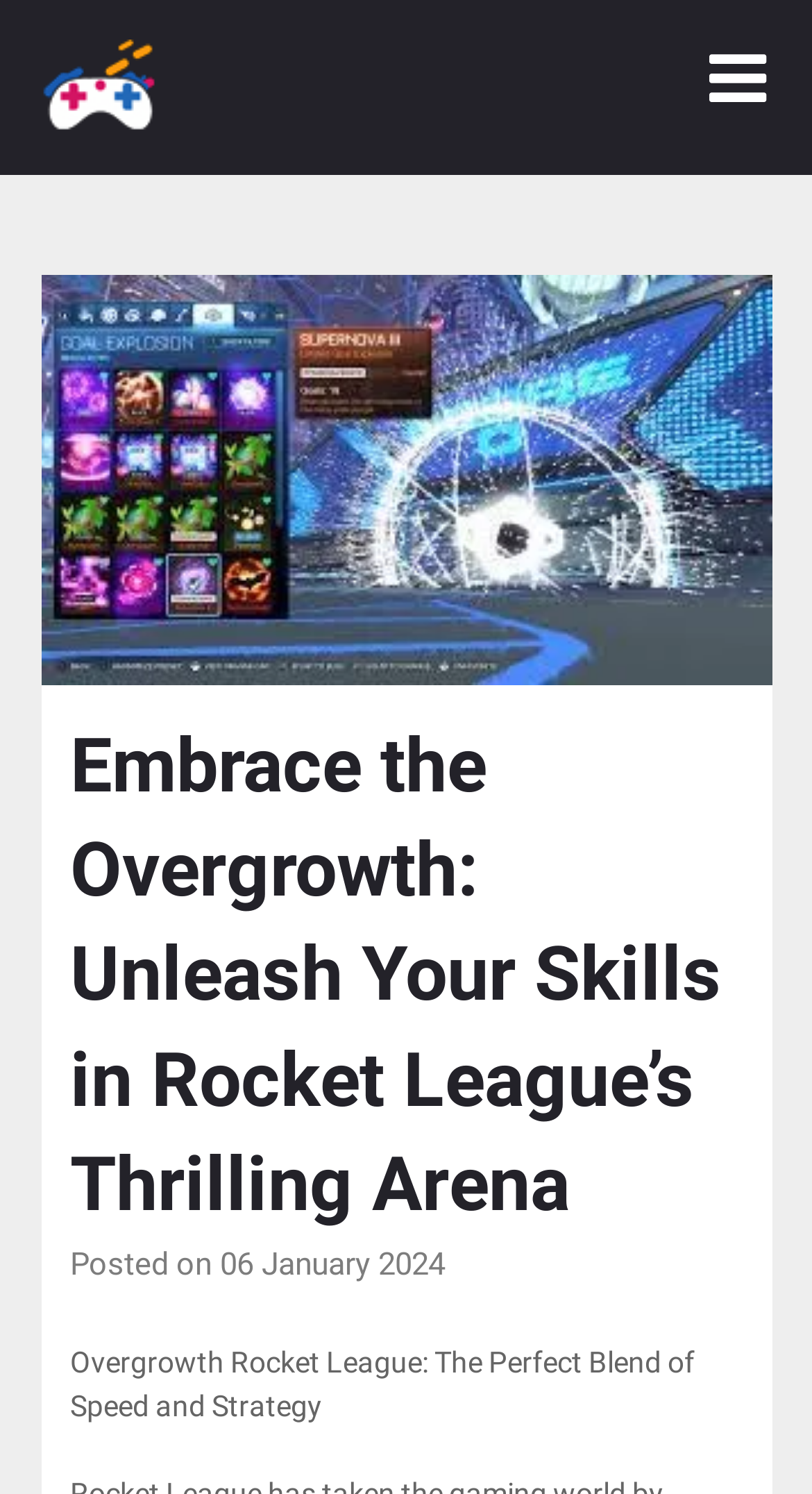Refer to the image and answer the question with as much detail as possible: What is the name of the game being discussed?

The question can be answered by looking at the image description 'overgrowth rocket league' and the heading 'Embrace the Overgrowth: Unleash Your Skills in Rocket League’s Thrilling Arena', which clearly indicates that the webpage is about Rocket League.